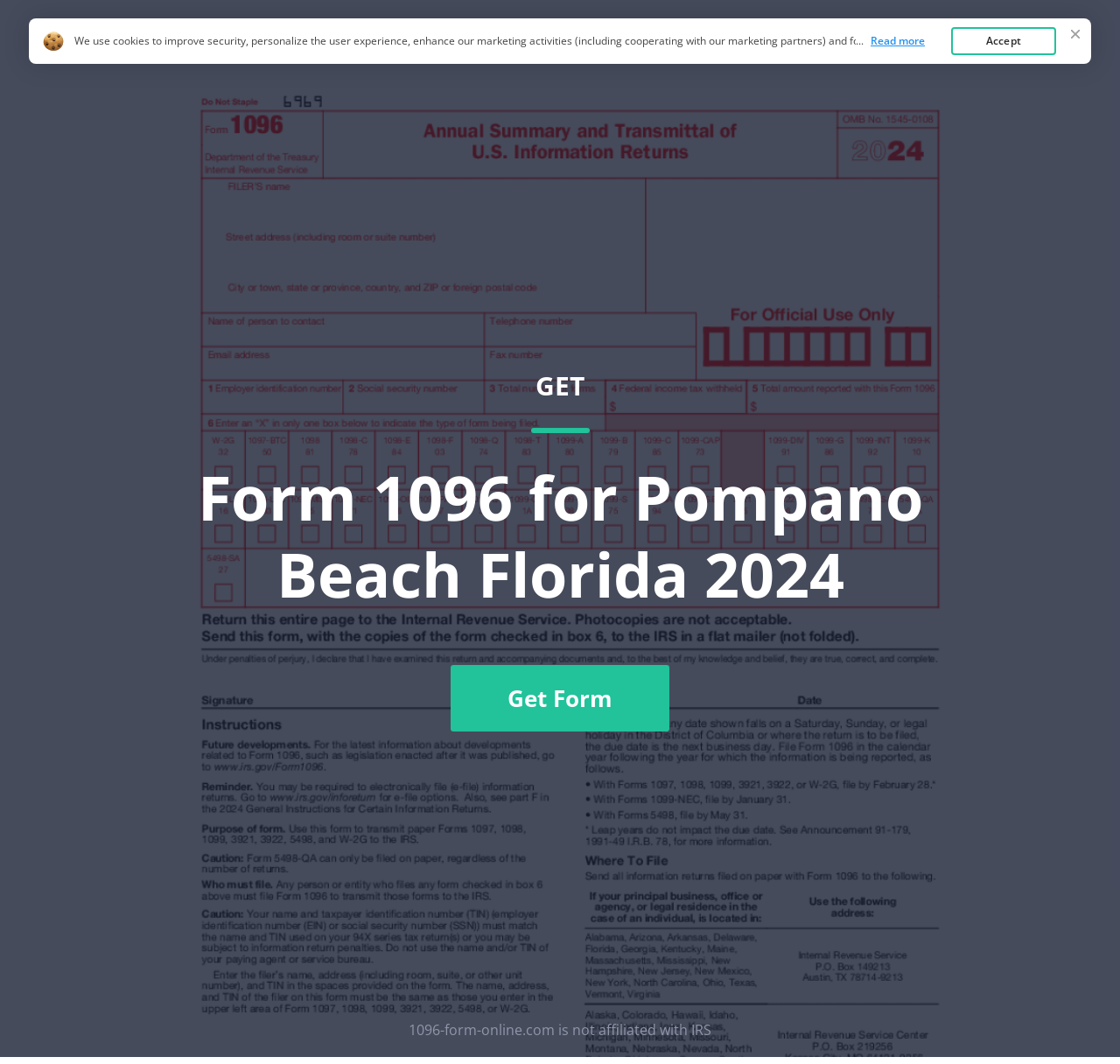What are the top forms available on this website?
Kindly give a detailed and elaborate answer to the question.

The webpage has a link 'Top Forms' but it does not specify what the top forms are. It likely leads to a page that lists the top forms available on the website.